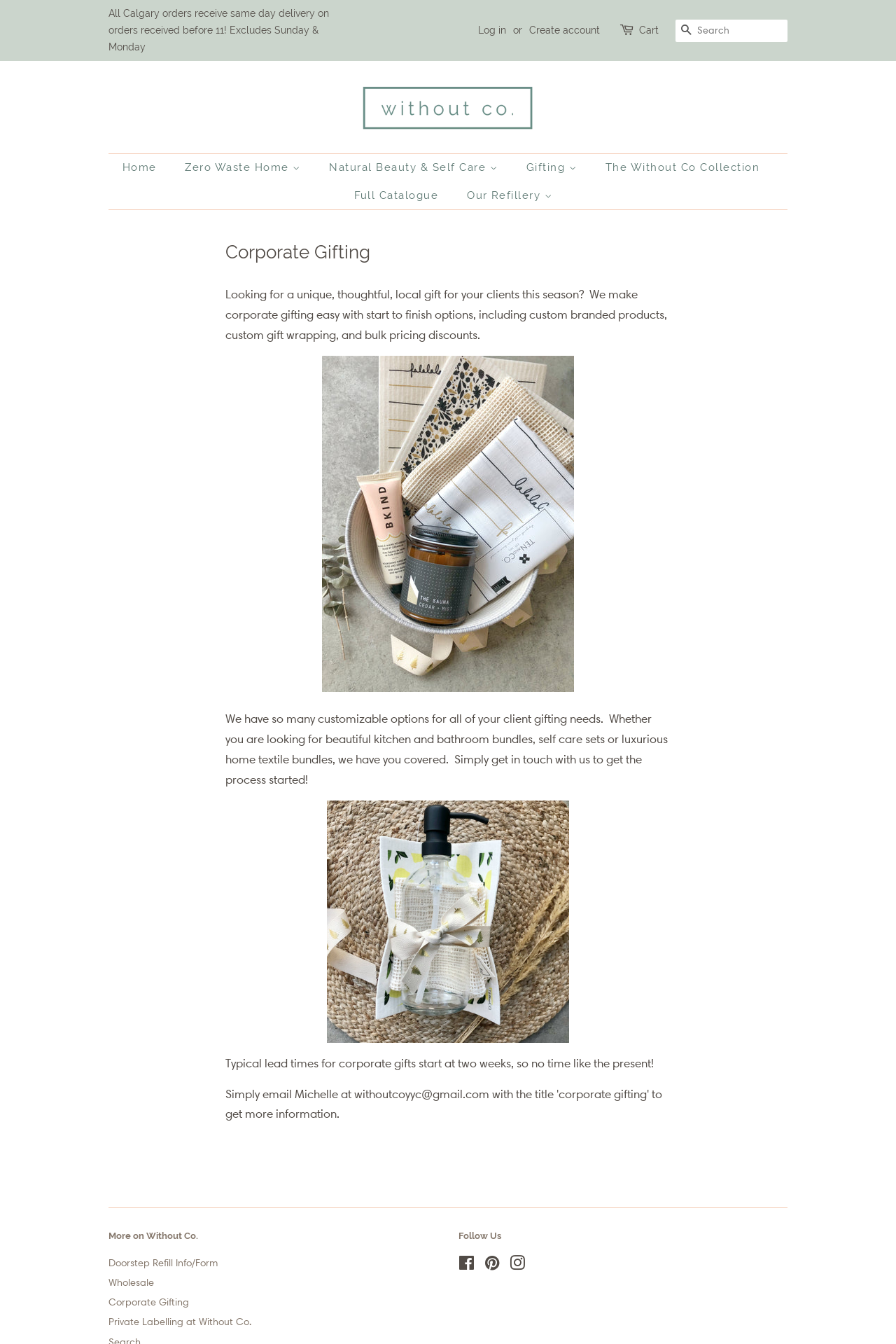Show the bounding box coordinates for the HTML element as described: "parent_node: Search aria-label="Search" name="q" placeholder="Search"".

[0.754, 0.014, 0.879, 0.031]